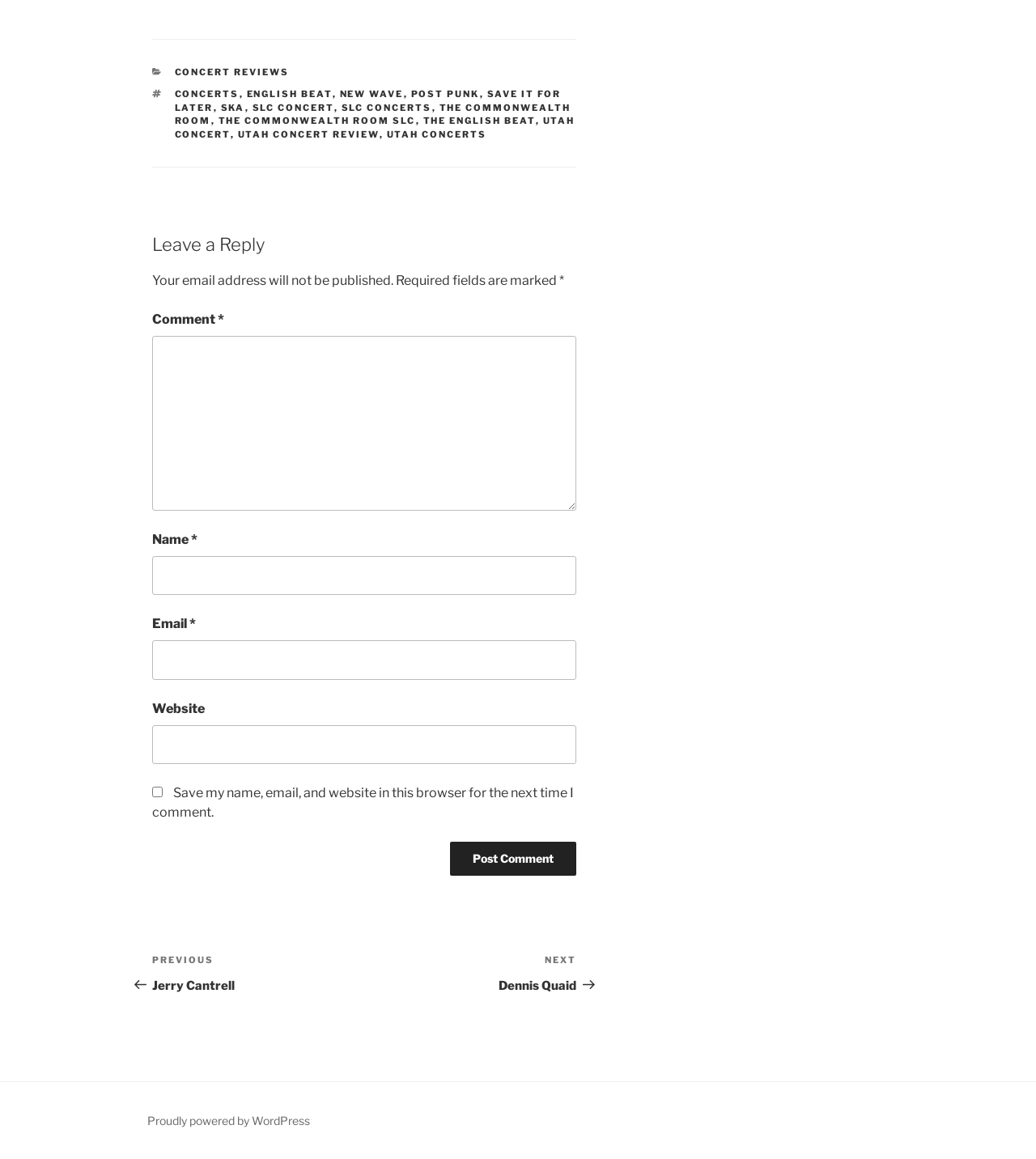What is the name of the concert venue mentioned?
Answer the question in as much detail as possible.

From the footer section, we can see links 'THE COMMONWEALTH ROOM' and 'THE COMMONWEALTH ROOM SLC', indicating that The Commonwealth Room is a concert venue mentioned on the webpage.